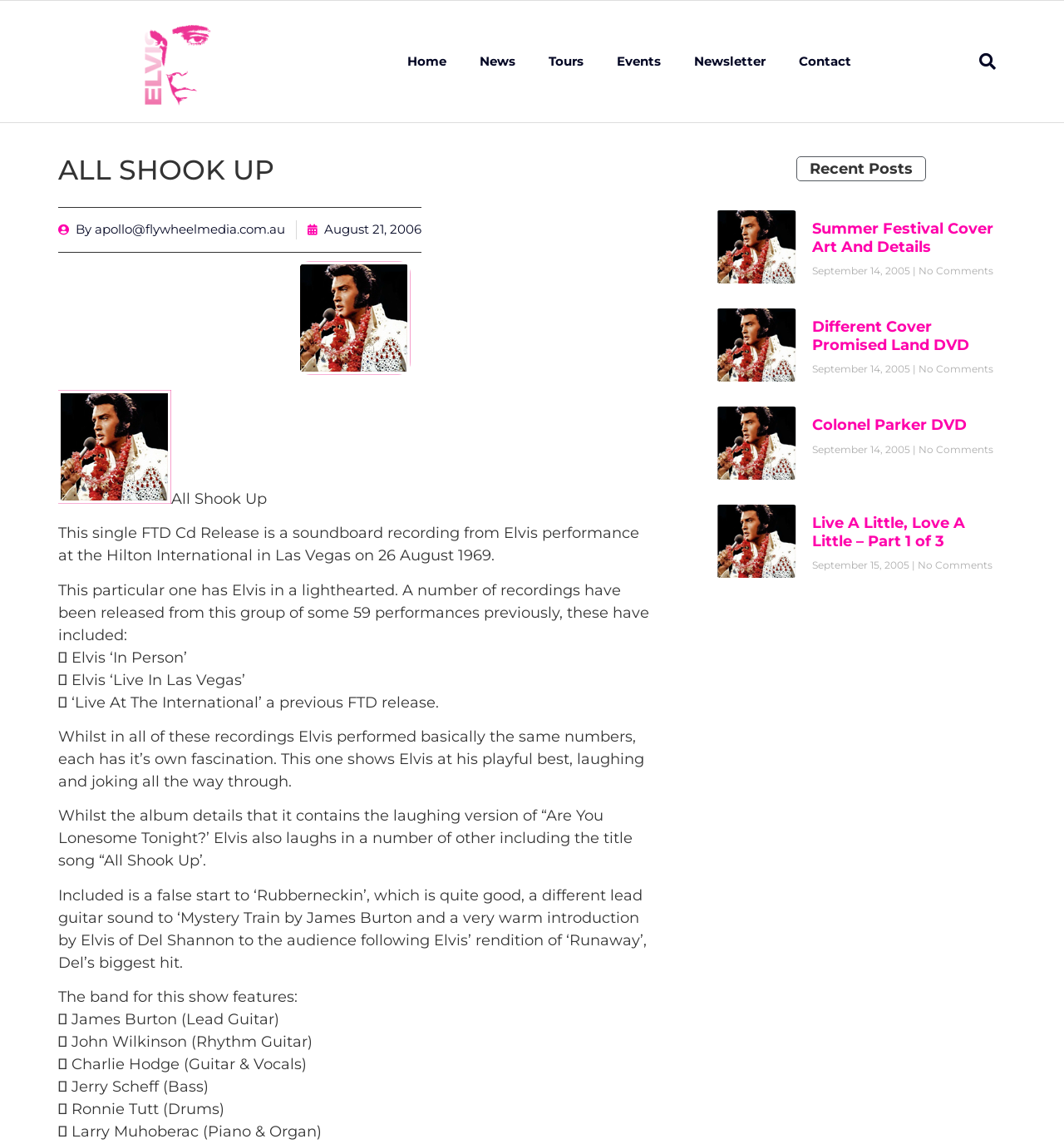Please identify the bounding box coordinates of the area I need to click to accomplish the following instruction: "Click the 'Home' link".

[0.367, 0.018, 0.435, 0.09]